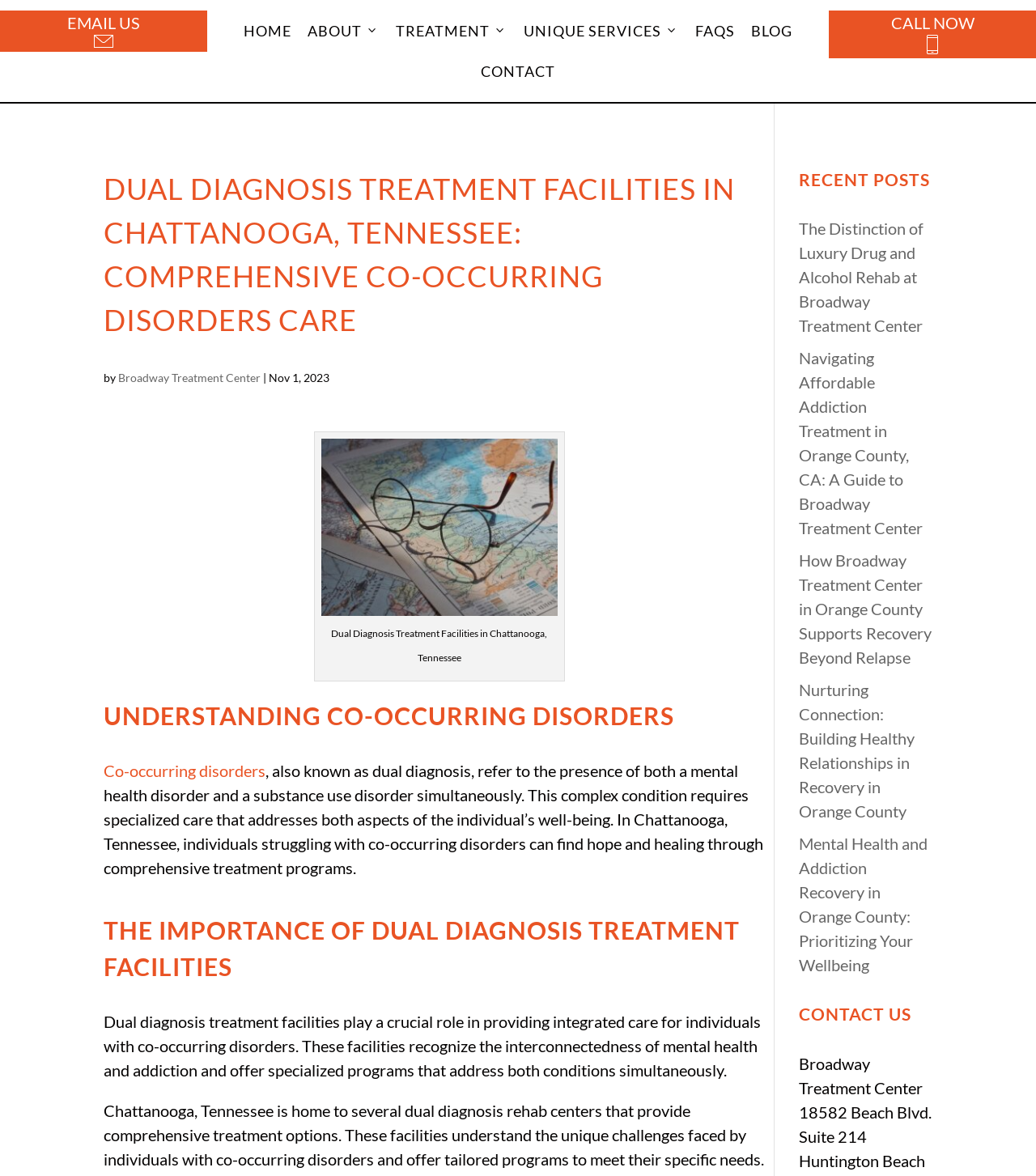Offer a thorough description of the webpage.

This webpage is about dual diagnosis treatment facilities, specifically in Chattanooga, Tennessee. At the top, there is a navigation menu with links to "HOME", "ABOUT", "TREATMENT", "UNIQUE SERVICES", "FAQS", "BLOG", and "CONTACT". Below the navigation menu, there is a prominent heading that reads "DUAL DIAGNOSIS TREATMENT FACILITIES IN CHATTANOOGA, TENNESSEE: COMPREHENSIVE CO-OCCURRING DISORDERS CARE". 

To the right of the heading, there is a link to "EMAIL US" and an image of "Contact Broadway Treatment Center". On the opposite side, there is a link to "CALL NOW" and an image of "Call Broadway Treatment Center". 

Below the heading, there is a section that provides information about dual diagnosis treatment facilities. It starts with a subheading "UNDERSTANDING CO-OCCURRING DISORDERS" and explains what co-occurring disorders are and how they require specialized care. 

Further down, there is another section with a subheading "THE IMPORTANCE OF DUAL DIAGNOSIS TREATMENT FACILITIES" that highlights the crucial role of these facilities in providing integrated care for individuals with co-occurring disorders. 

On the right side of the page, there is a section titled "RECENT POSTS" that lists five links to recent blog posts. Below this section, there is a "CONTACT US" section that displays the address of Broadway Treatment Center.